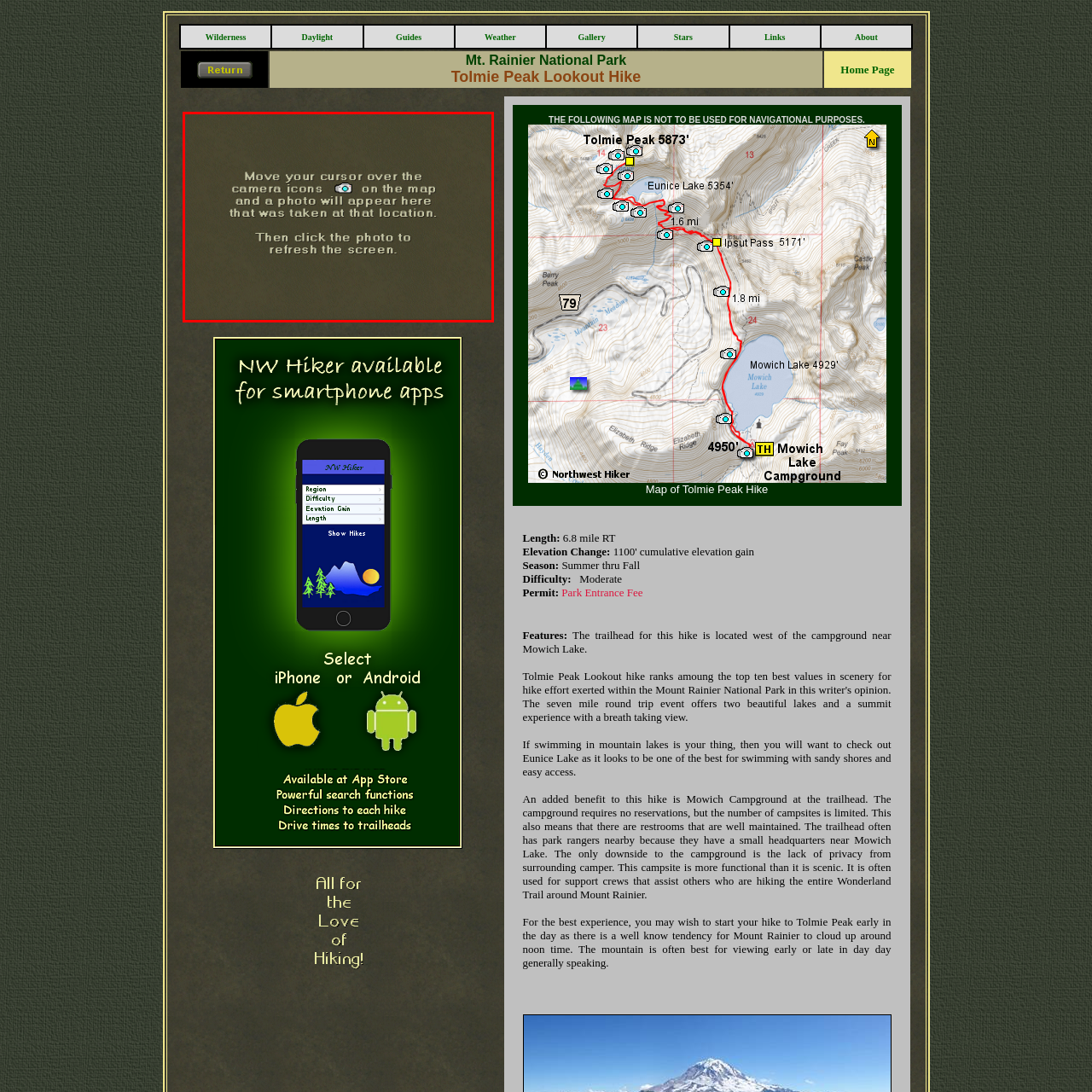Observe the content highlighted by the red box and supply a one-word or short phrase answer to the question: What happens when you move the cursor over camera icons?

A photo appears